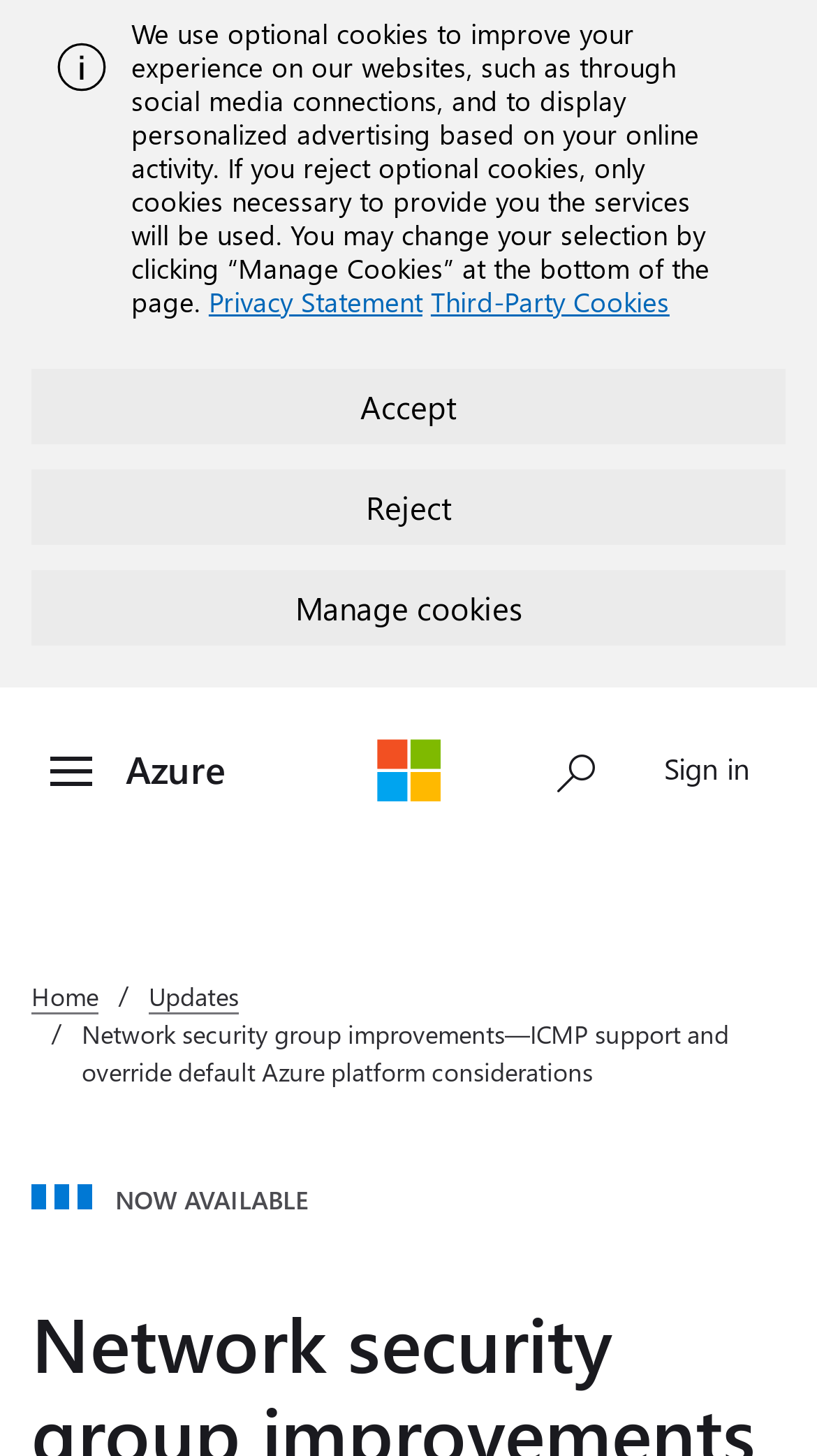Locate the bounding box coordinates of the element you need to click to accomplish the task described by this instruction: "go to home page".

None